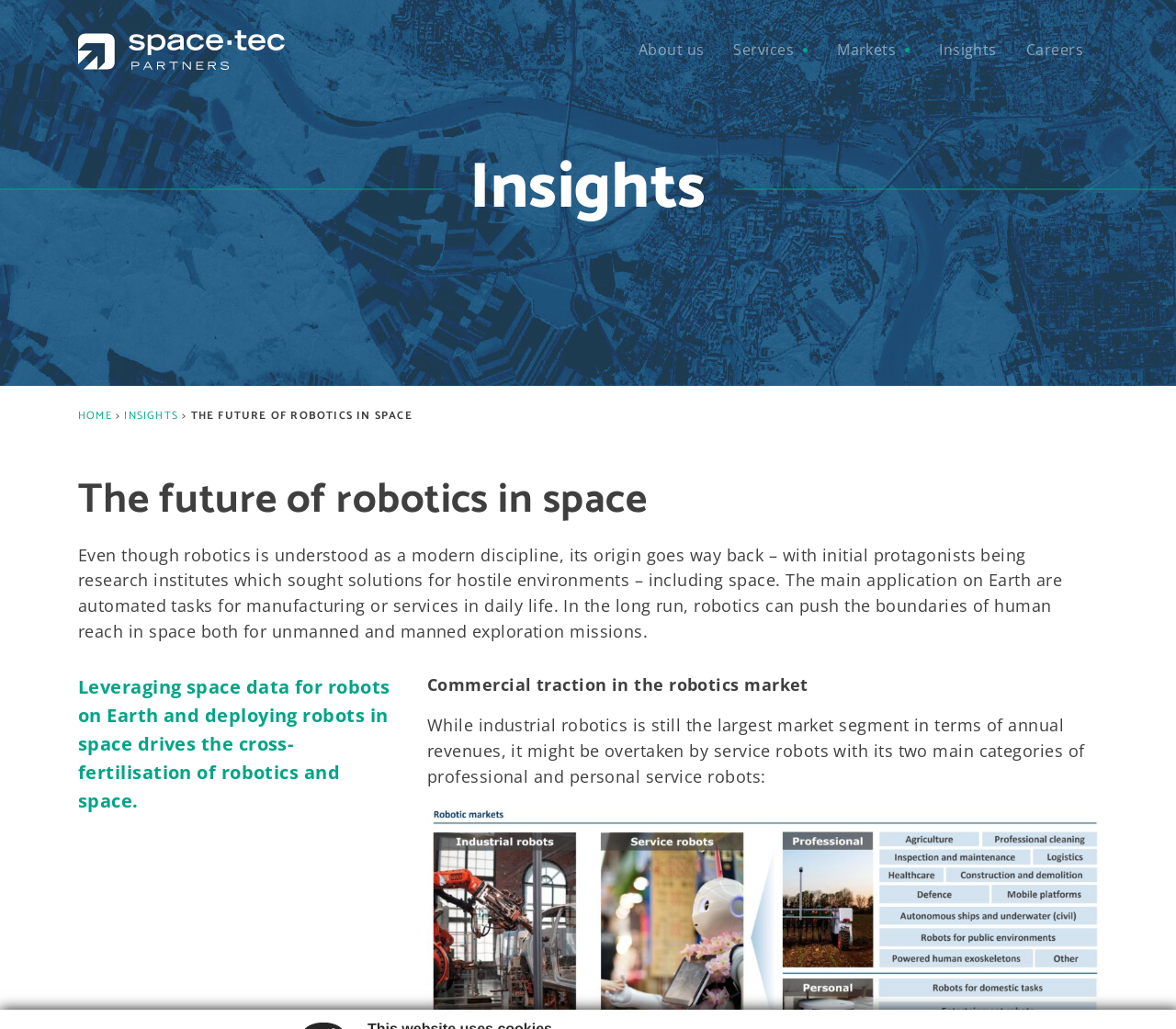Please identify the bounding box coordinates of the clickable area that will fulfill the following instruction: "Go to About us". The coordinates should be in the format of four float numbers between 0 and 1, i.e., [left, top, right, bottom].

[0.53, 0.03, 0.611, 0.067]